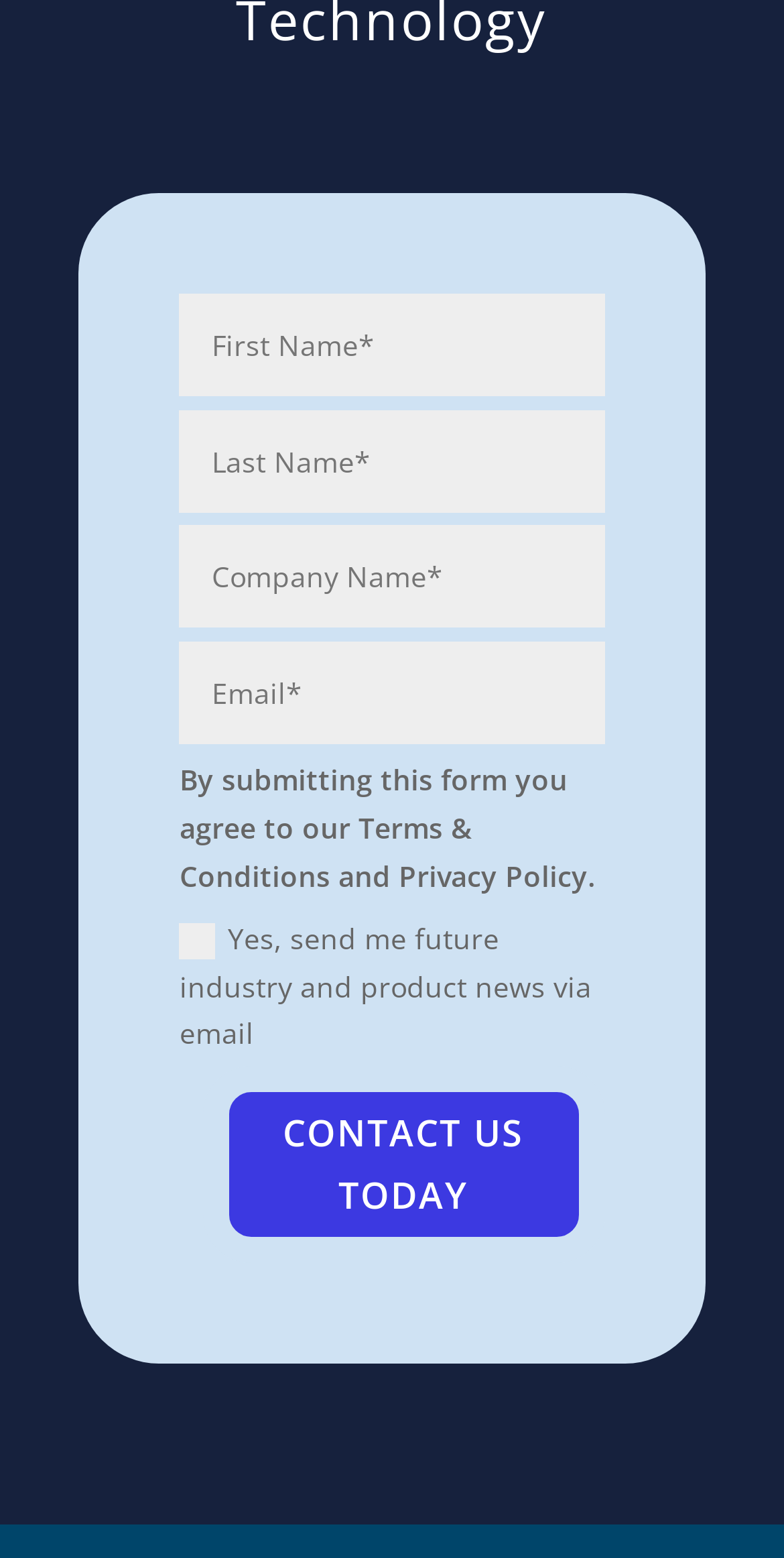Please use the details from the image to answer the following question comprehensively:
What is the optional feature of the form?

The static text 'Yes, send me future industry and product news via email' suggests that the user can opt-in to receive news and updates via email, but it is not a required field.